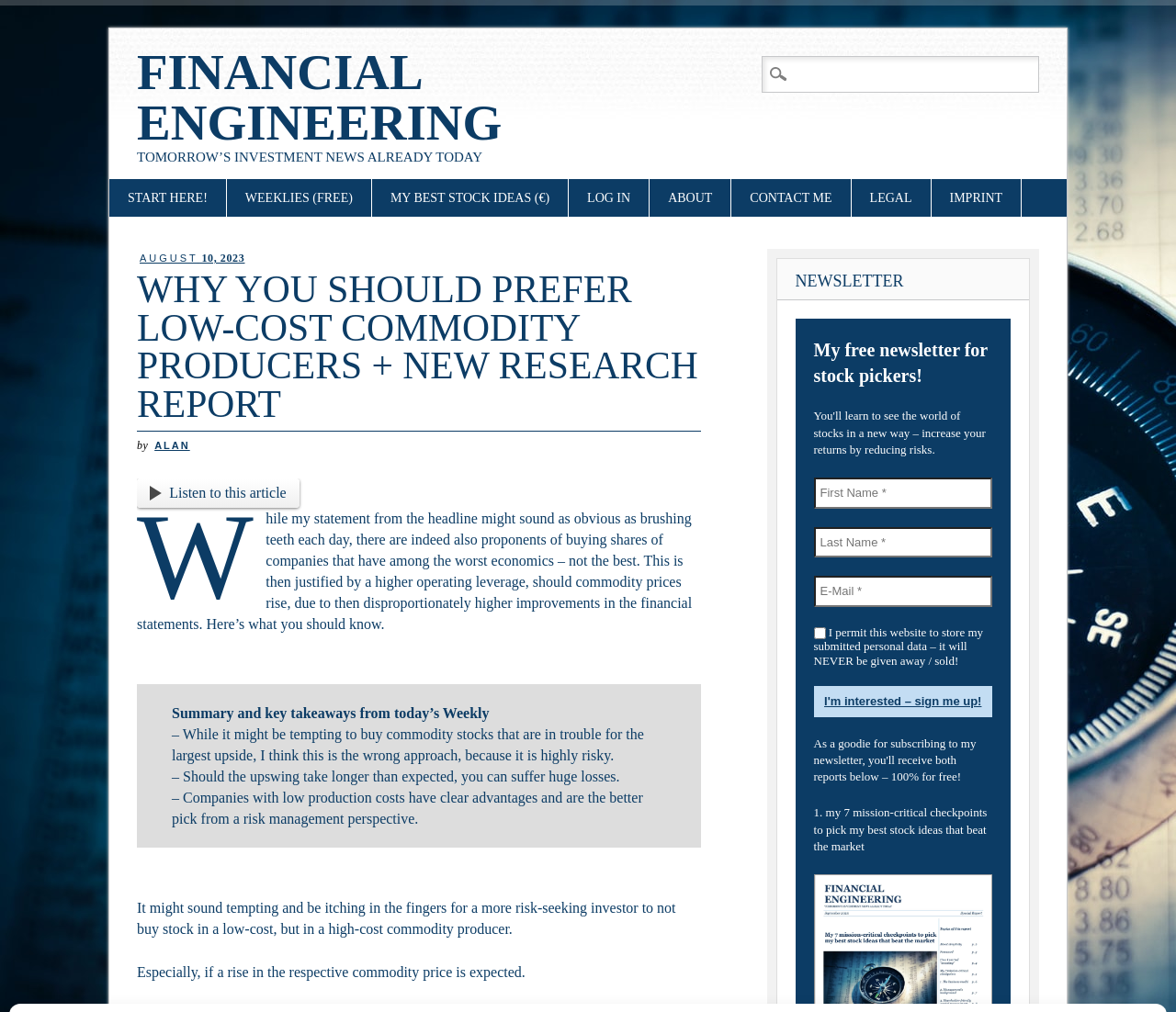Identify the bounding box coordinates for the UI element that matches this description: "Aaron Parecki".

None